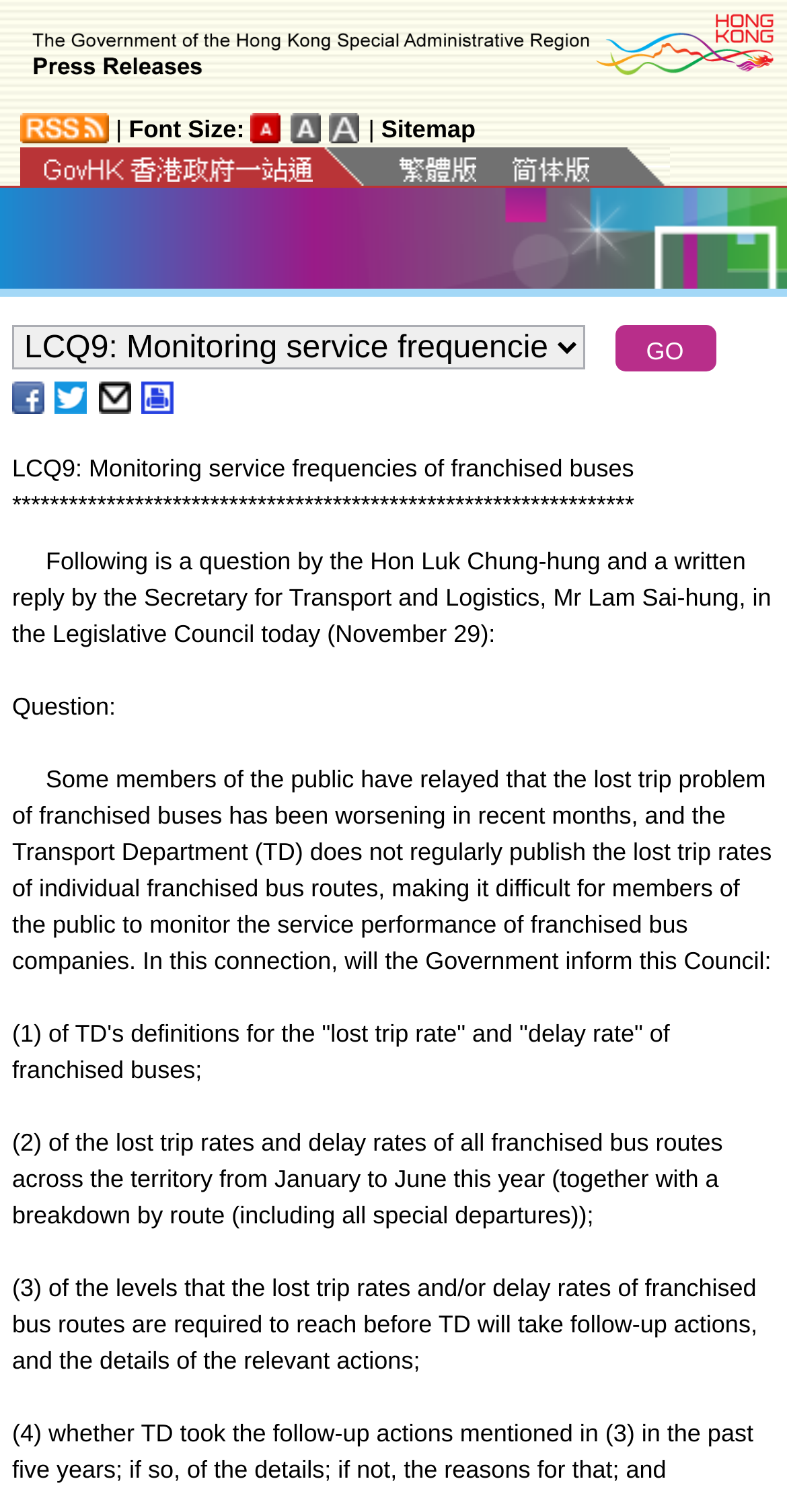Please locate the bounding box coordinates of the element that should be clicked to complete the given instruction: "Click the Brand Hong Kong link".

[0.75, 0.007, 0.99, 0.052]